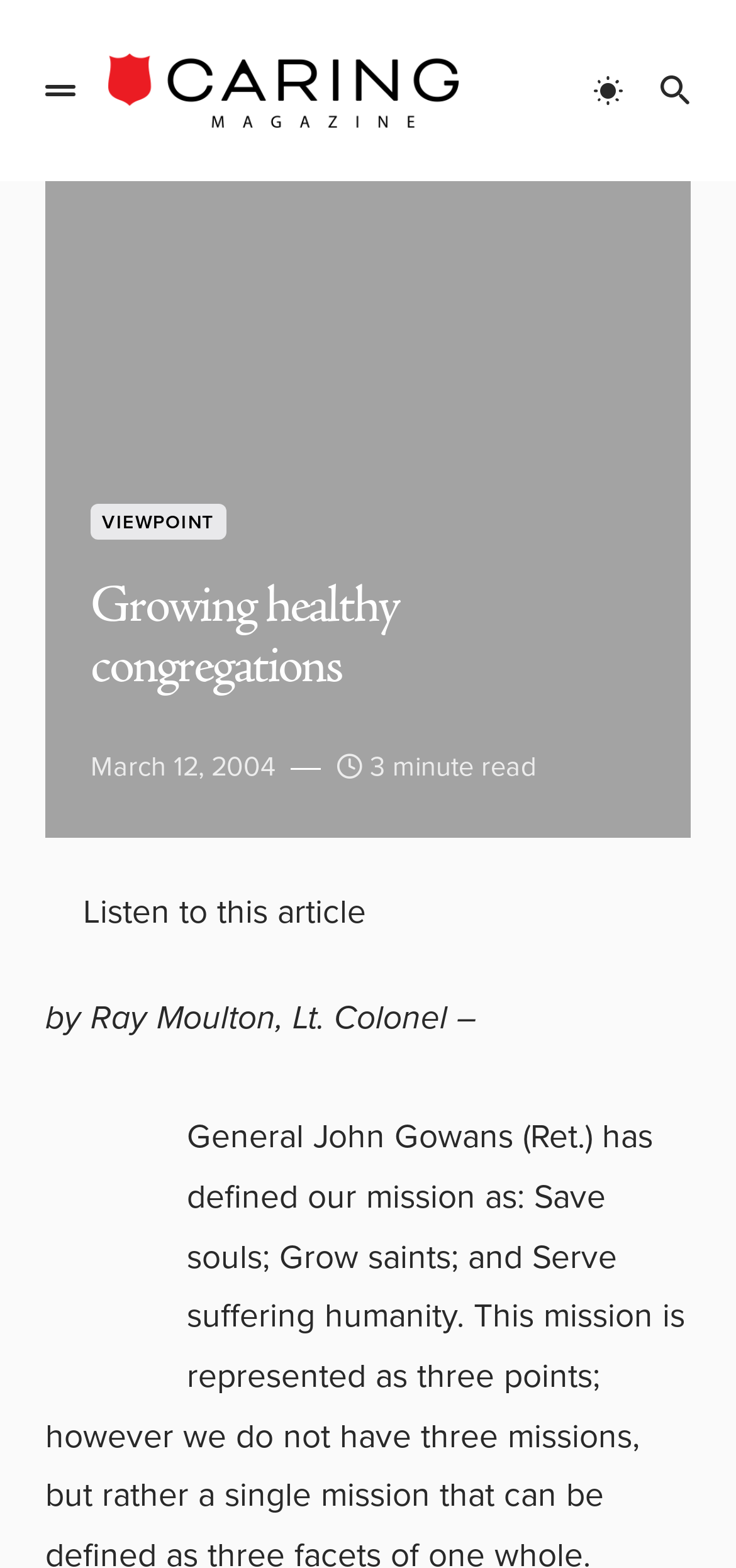Please provide a one-word or short phrase answer to the question:
What is the author of the article?

Ray Moulton, Lt. Colonel